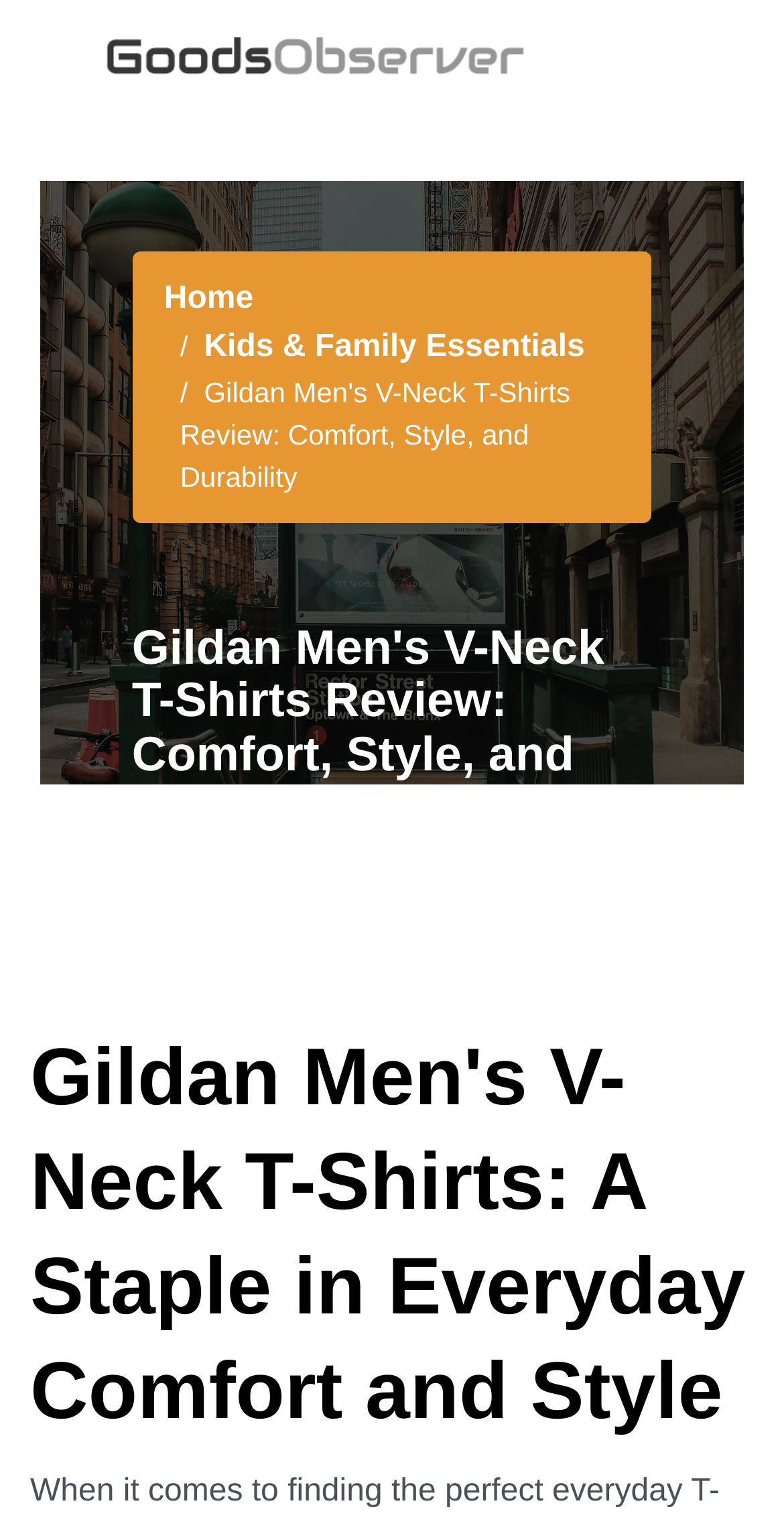Please provide the bounding box coordinates for the UI element as described: "Home". The coordinates must be four floats between 0 and 1, represented as [left, top, right, bottom].

[0.209, 0.184, 0.323, 0.206]